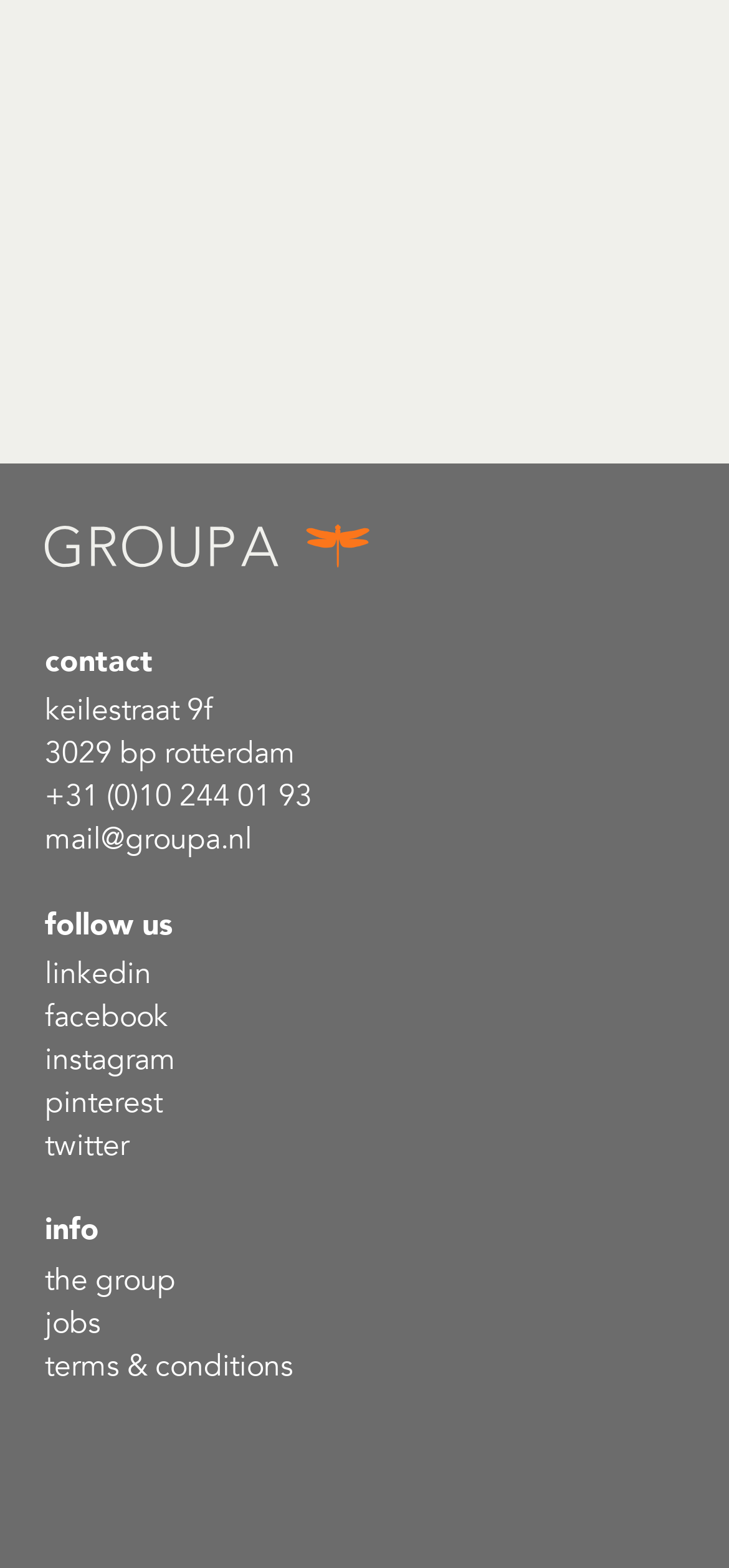Specify the bounding box coordinates of the area that needs to be clicked to achieve the following instruction: "click contact".

[0.062, 0.41, 0.938, 0.434]